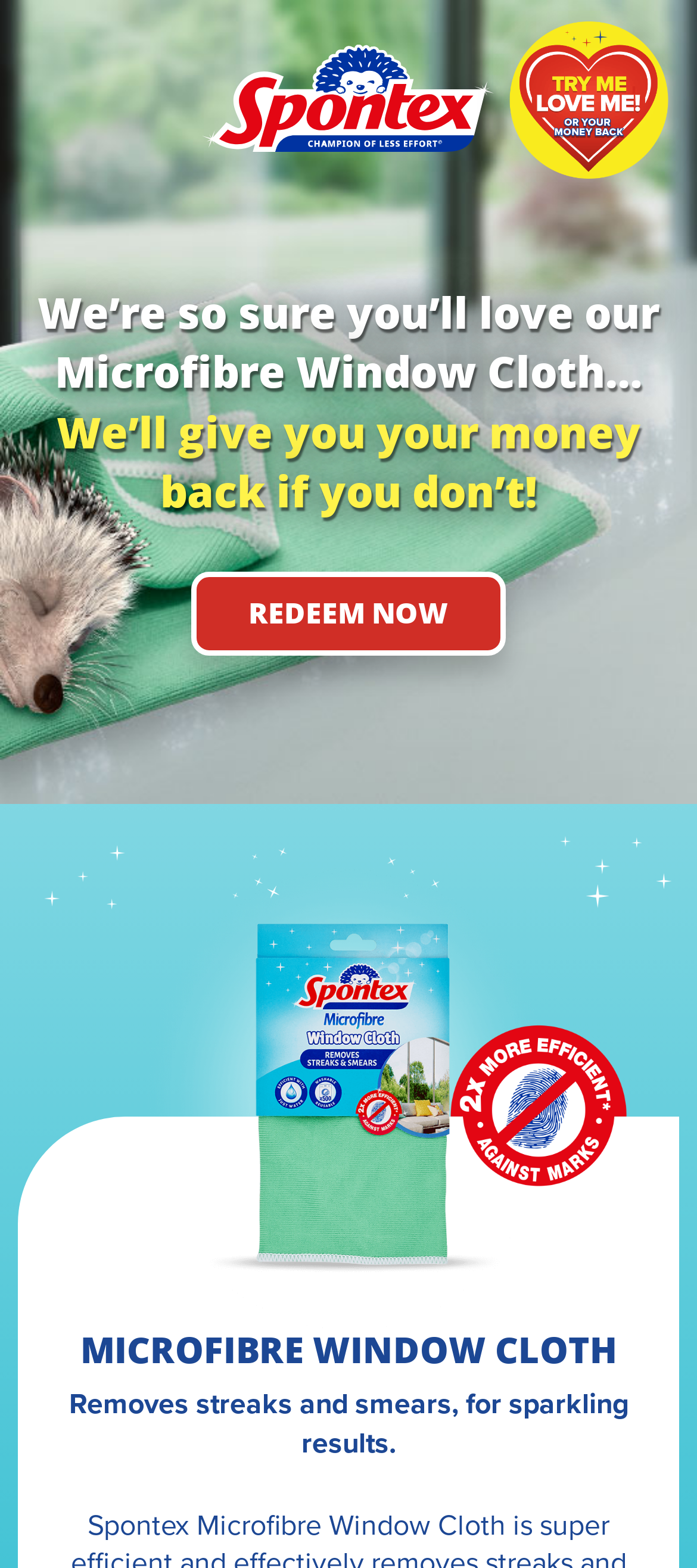Carefully examine the image and provide an in-depth answer to the question: What is the guarantee offered by the product?

The guarantee offered by the product can be found in the StaticText element 'We’ll give you your money back if you don’t!' which is a sibling element of the link 'REDEEM NOW'.